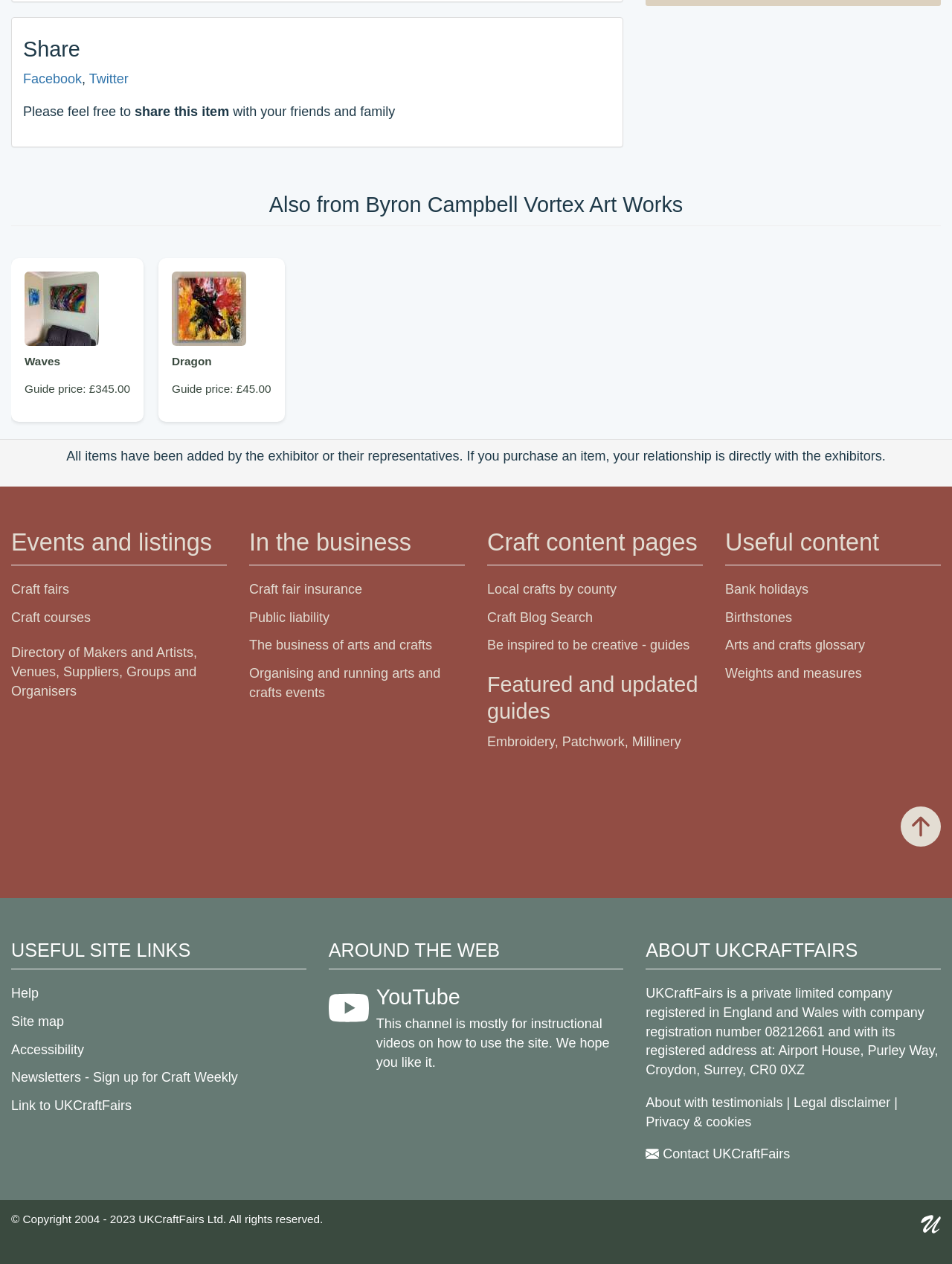Identify the bounding box for the UI element specified in this description: "Venue". The coordinates must be four float numbers between 0 and 1, formatted as [left, top, right, bottom].

None